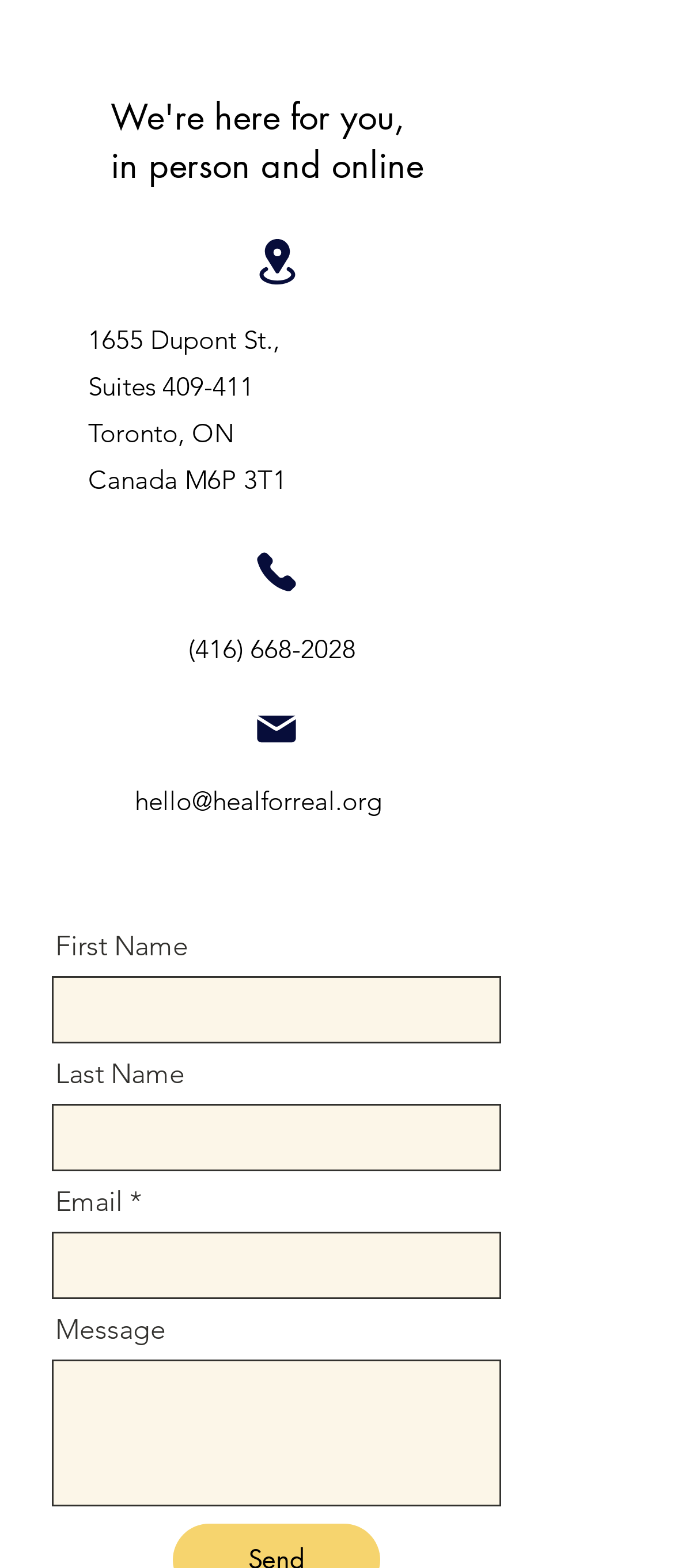What is the phone number to contact?
Based on the screenshot, answer the question with a single word or phrase.

(416) 668-2028